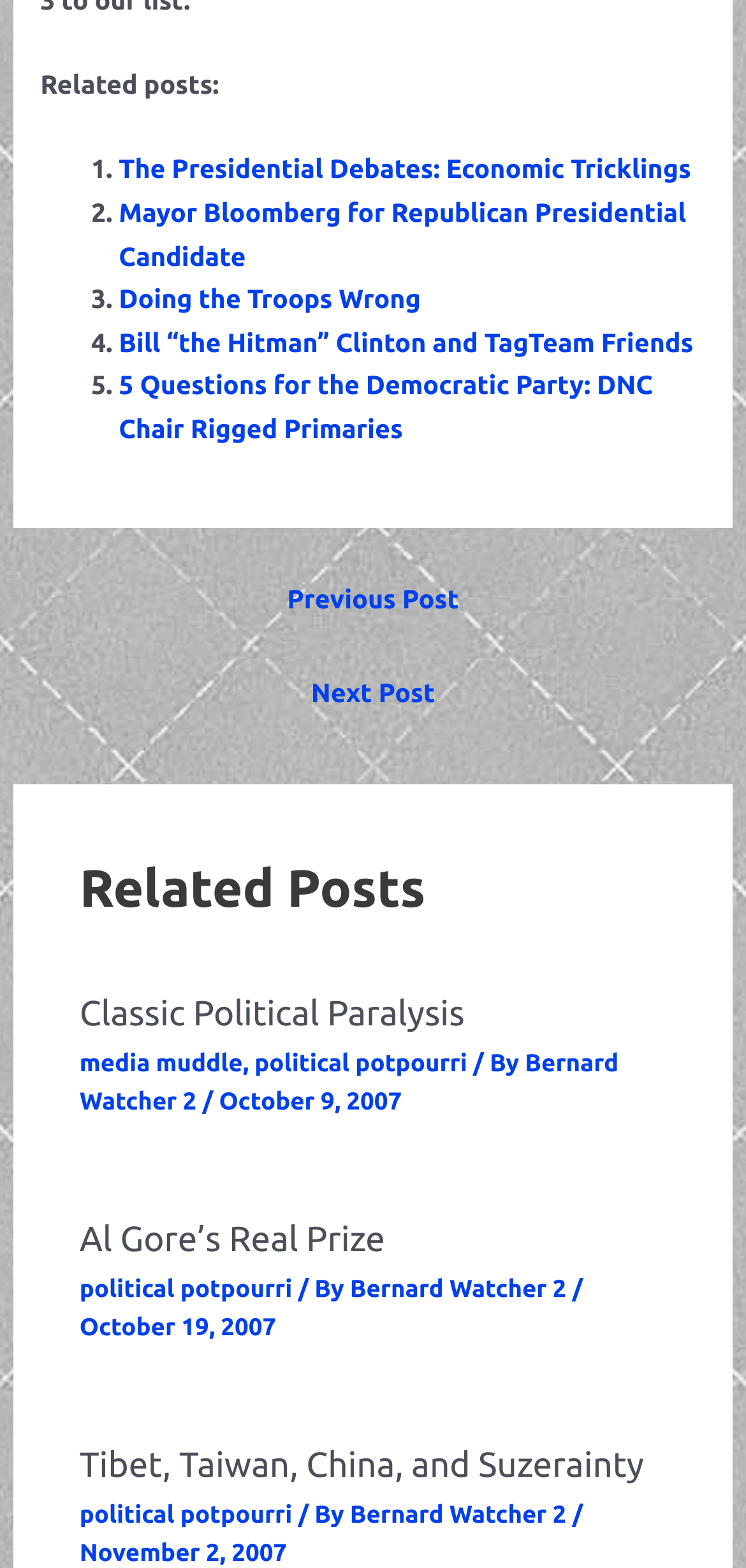Determine the coordinates of the bounding box that should be clicked to complete the instruction: "Go to 'Next Post'". The coordinates should be represented by four float numbers between 0 and 1: [left, top, right, bottom].

[0.043, 0.425, 0.957, 0.464]